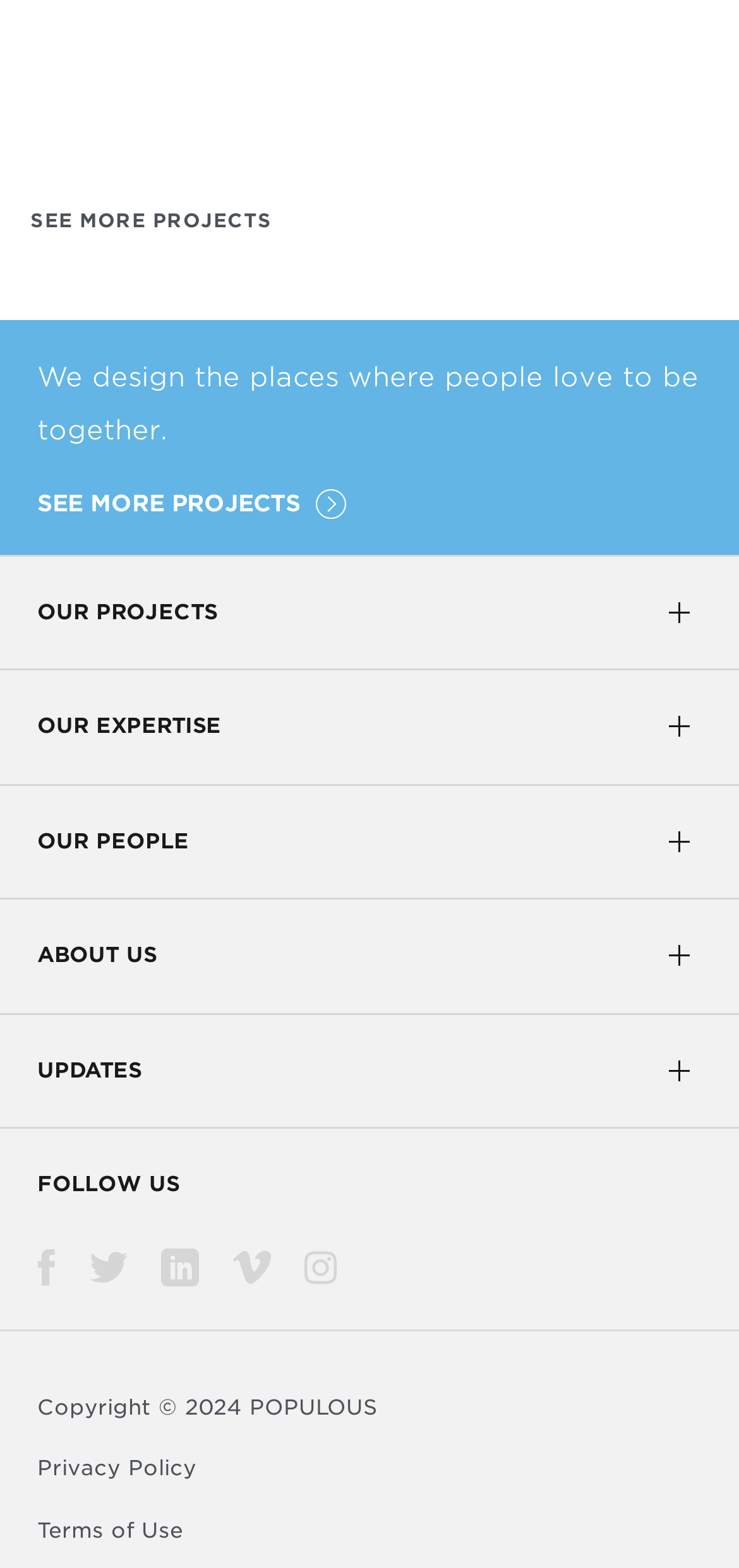Identify the bounding box coordinates of the region that should be clicked to execute the following instruction: "View Privacy Policy".

[0.05, 0.928, 0.265, 0.945]